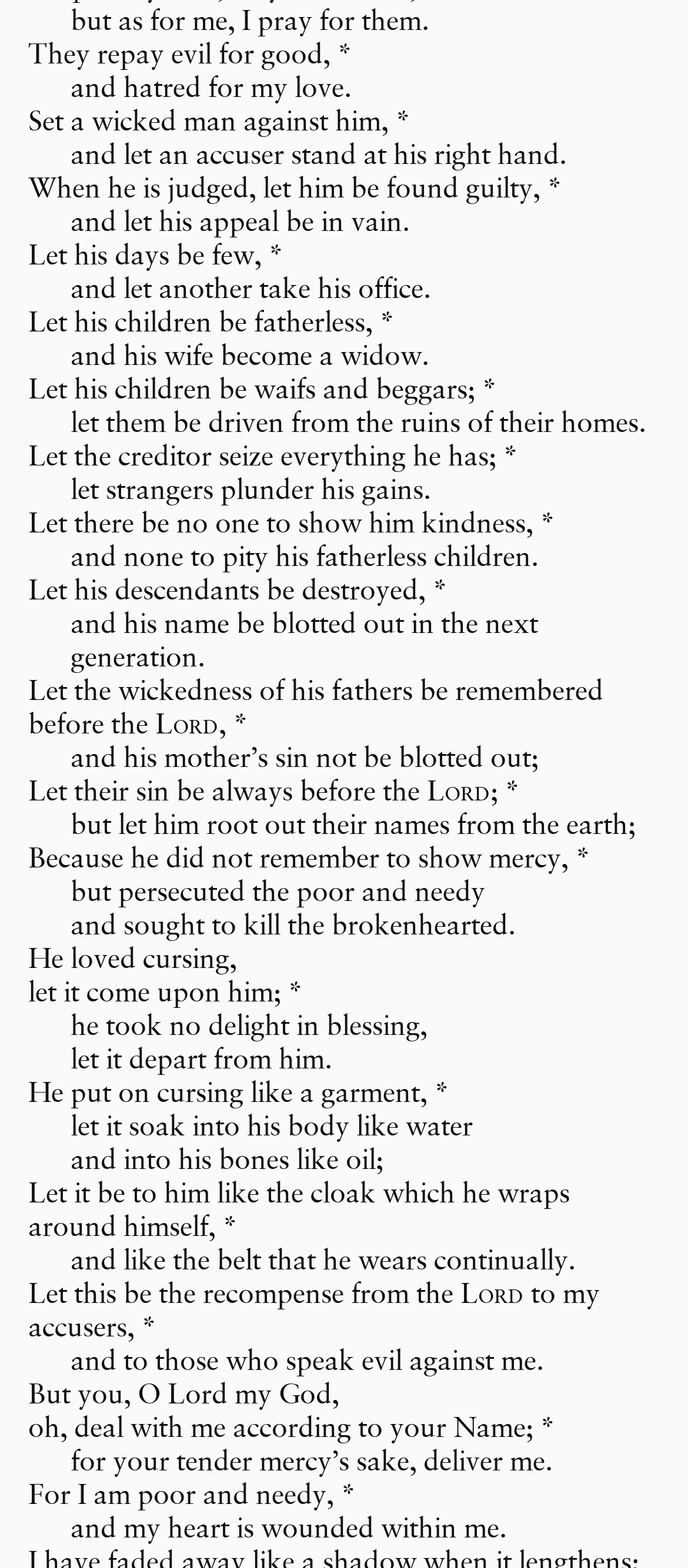Who is the speaker addressing?
Respond to the question with a single word or phrase according to the image.

The Lord